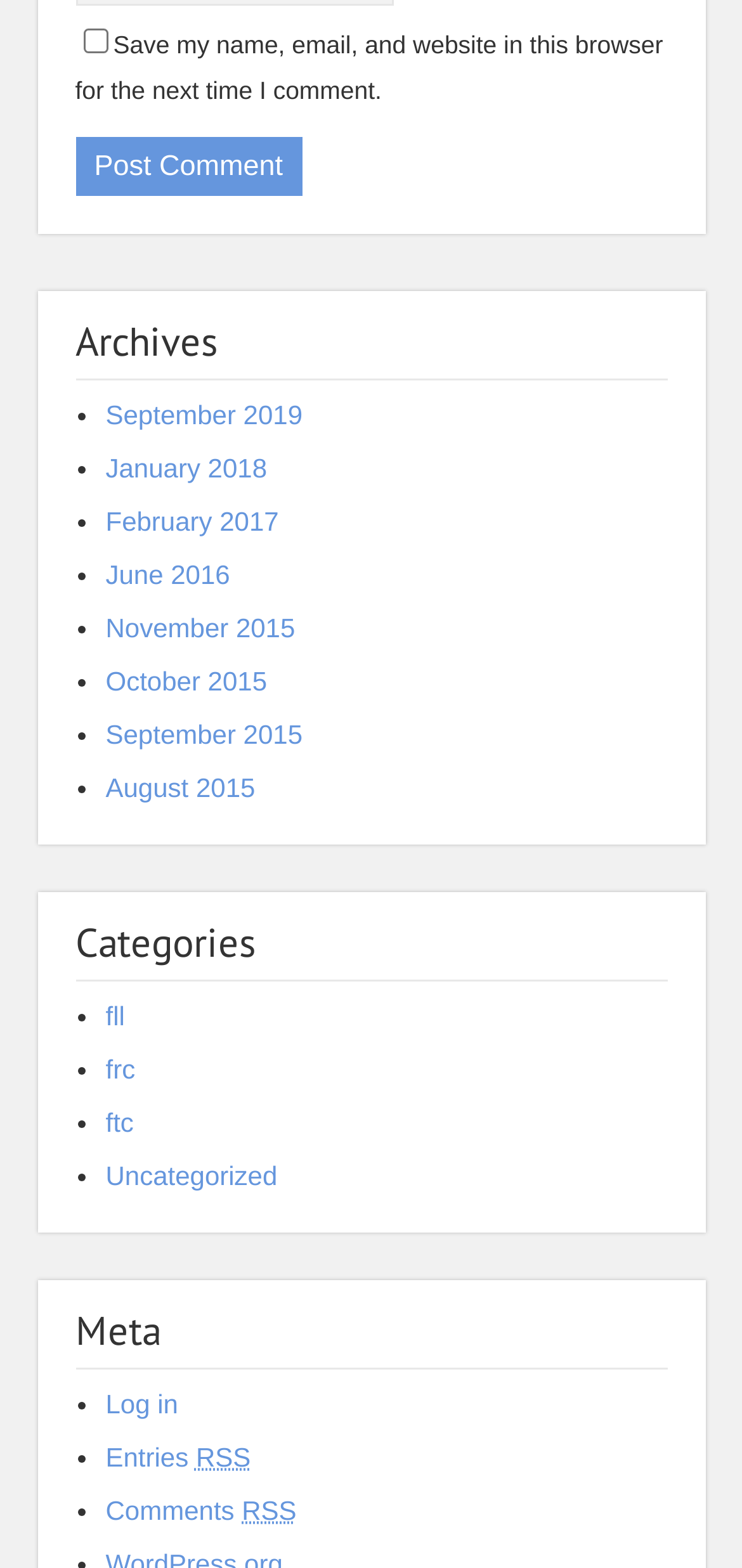Determine the bounding box coordinates of the target area to click to execute the following instruction: "Call the phone number."

None